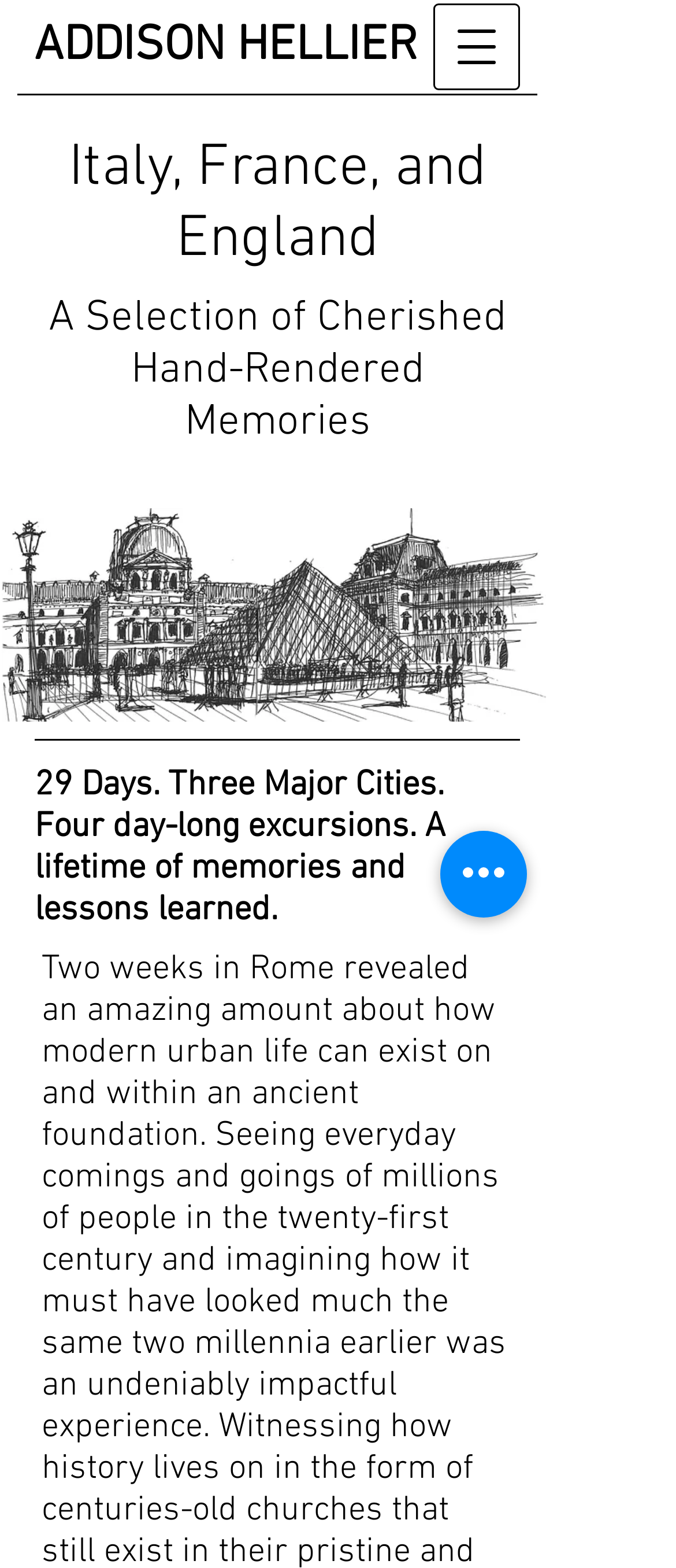How many day-long excursions are mentioned?
Ensure your answer is thorough and detailed.

The number of day-long excursions is mentioned in the StaticText element '29 Days. Three Major Cities. Four day-long excursions. A lifetime of memories and lessons learned.' which is a child element of the root element.